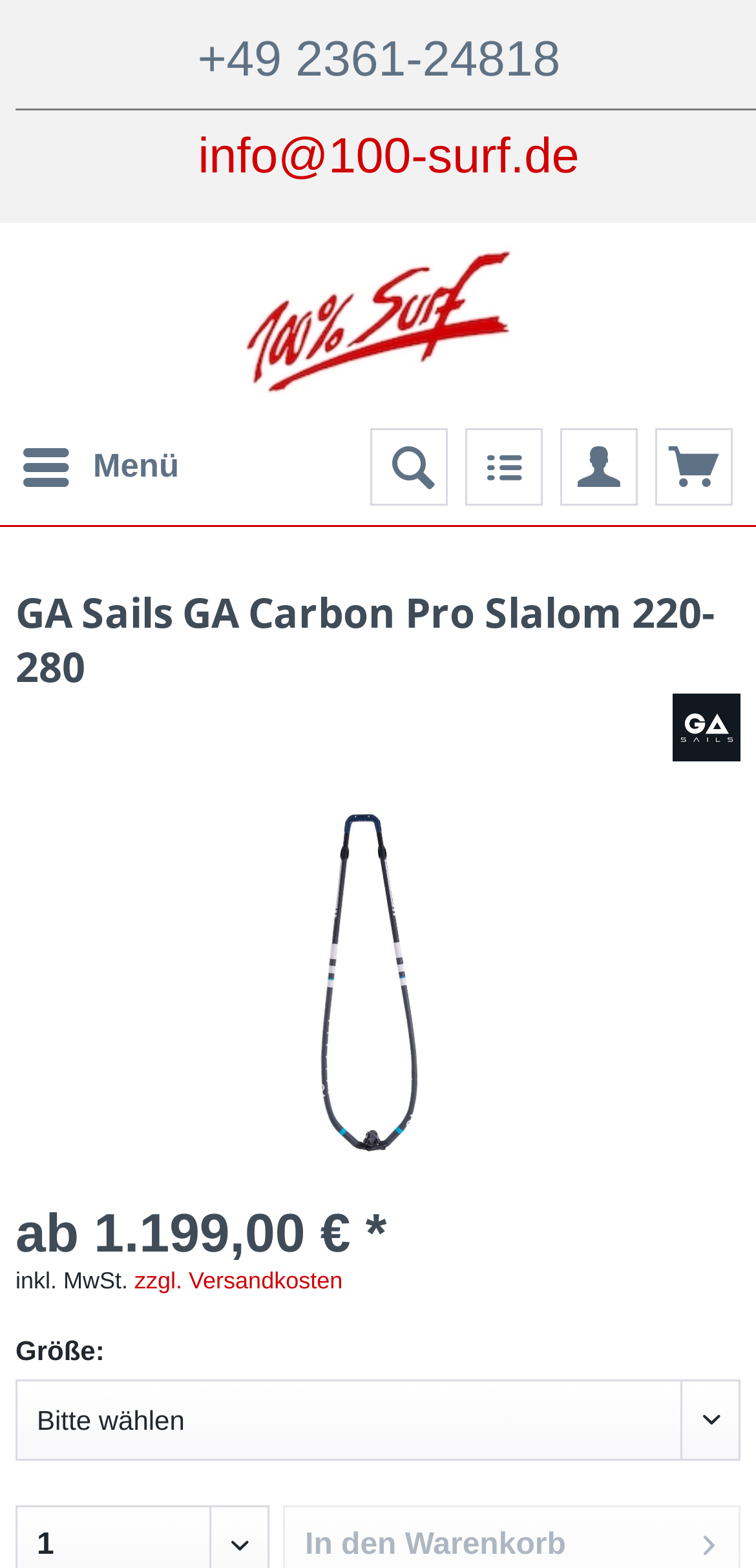Kindly provide the bounding box coordinates of the section you need to click on to fulfill the given instruction: "Send an email to info@100-surf.de".

[0.262, 0.083, 0.766, 0.117]